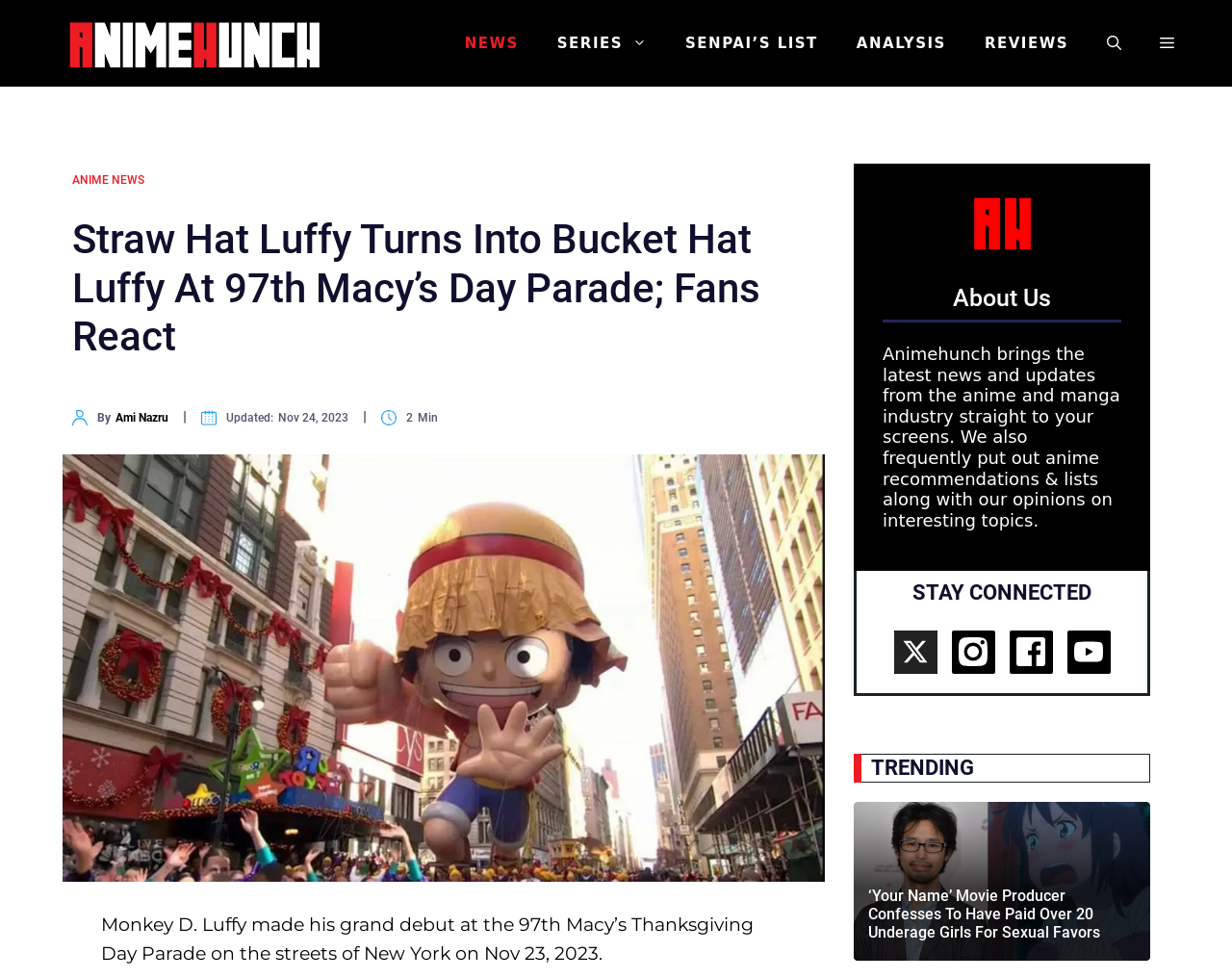Please determine the bounding box coordinates for the element that should be clicked to follow these instructions: "Click on the NEWS link".

[0.361, 0.005, 0.437, 0.084]